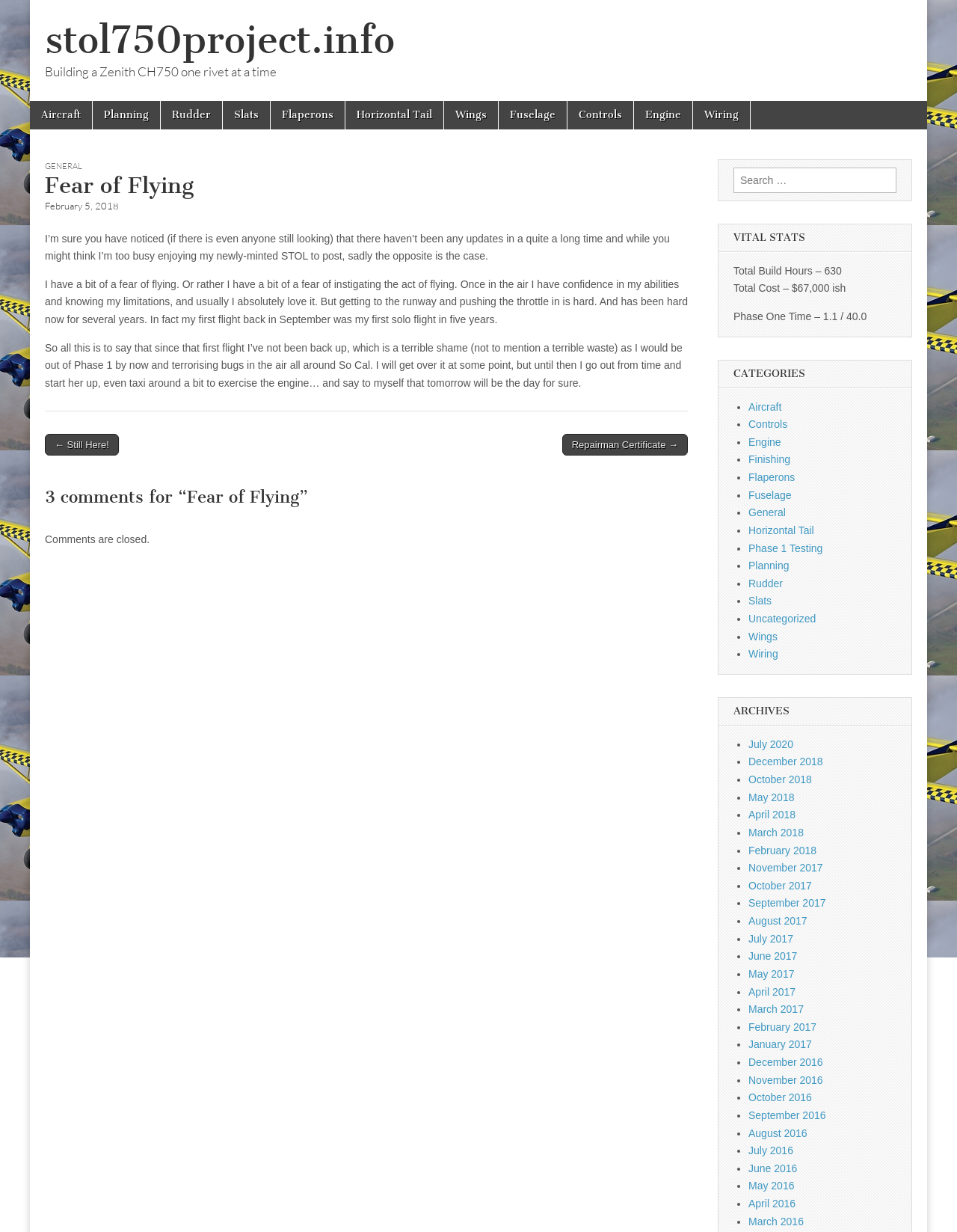Create a full and detailed caption for the entire webpage.

This webpage is about a personal blog, specifically a post titled "Fear of Flying" on a website about building a Zenith CH750 aircraft. At the top of the page, there is a link to the website's main page, followed by a heading that reads "Building a Zenith CH750 one rivet at a time." Below this, there is a main menu with links to various sections of the website, including "Aircraft," "Planning," "Rudder," and others.

The main content of the page is a blog post about the author's fear of flying. The post is divided into three paragraphs, where the author shares their personal struggles with flying and how it has affected their progress on building their aircraft. The text is written in a conversational tone and includes some personal anecdotes.

To the right of the main content, there is a sidebar with various sections, including "Post navigation" with links to previous and next posts, "VITAL STATS" with statistics about the aircraft build, and "CATEGORIES" with links to different categories of posts on the website. There is also a search bar at the top of the sidebar.

At the bottom of the page, there is a section titled "ARCHIVES" with links to posts from different months and years.